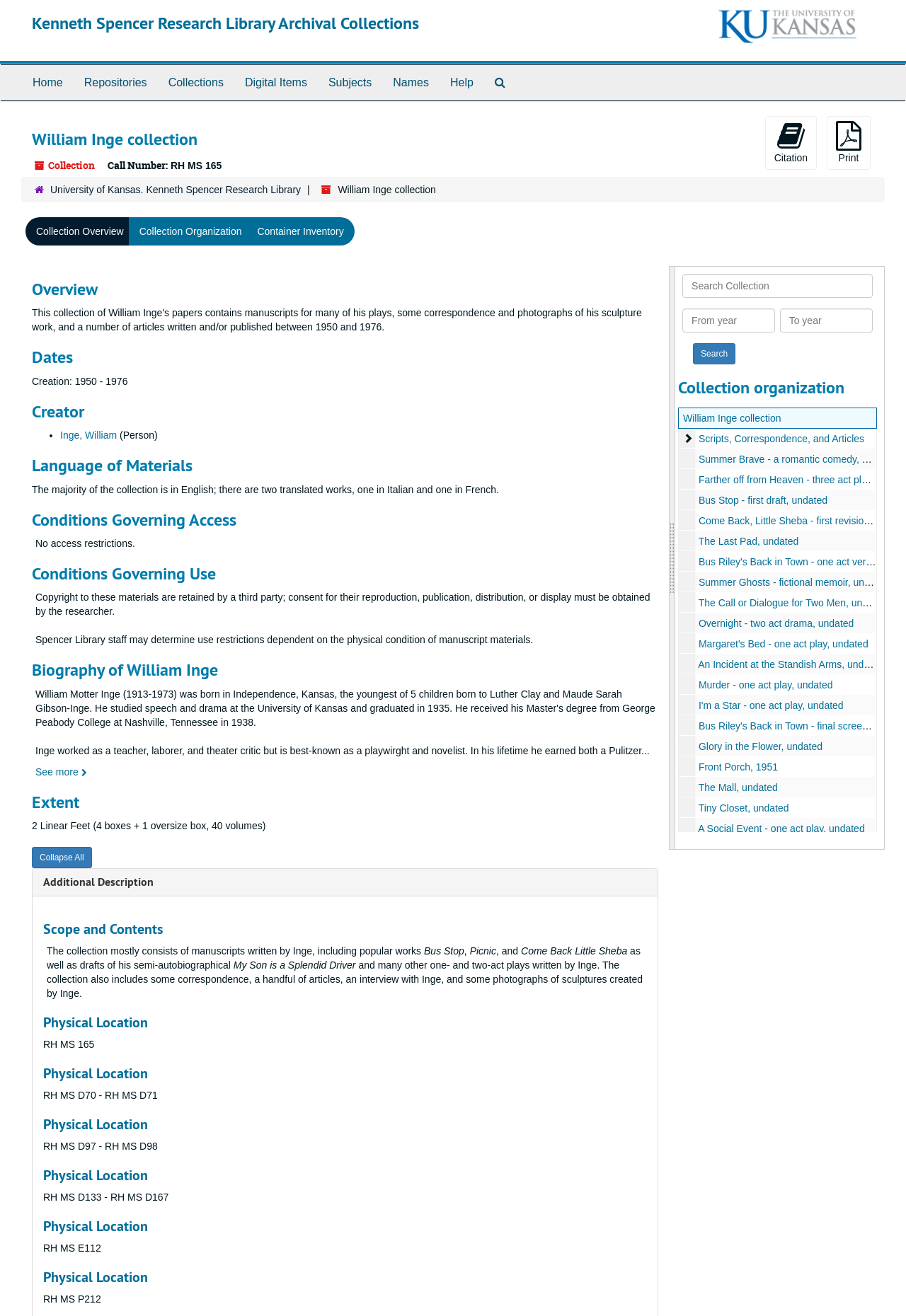Locate the bounding box coordinates of the element you need to click to accomplish the task described by this instruction: "Click the 'Home' link".

None